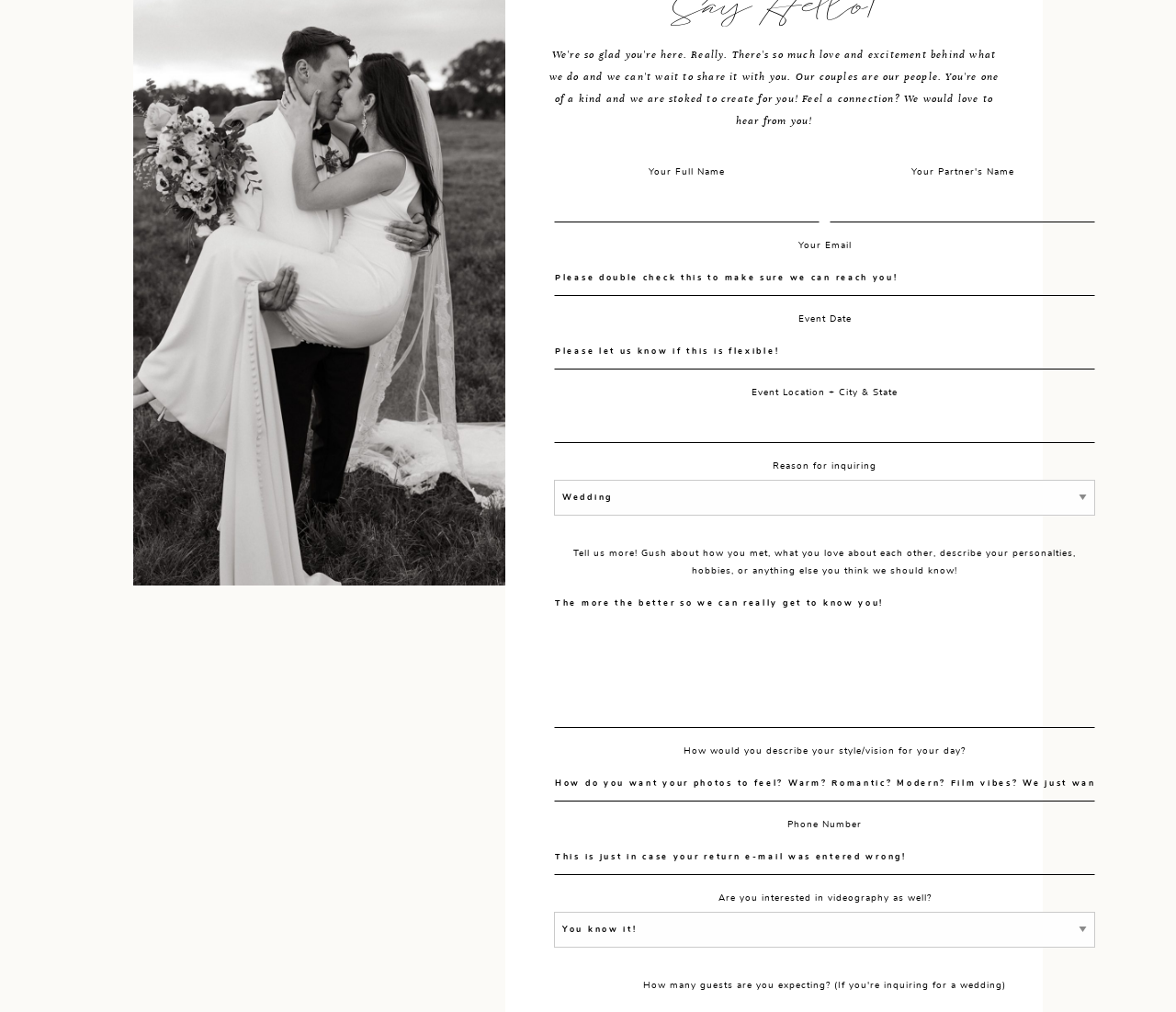Please identify the bounding box coordinates of the region to click in order to complete the task: "Check the TOP NEWS section". The coordinates must be four float numbers between 0 and 1, specified as [left, top, right, bottom].

None